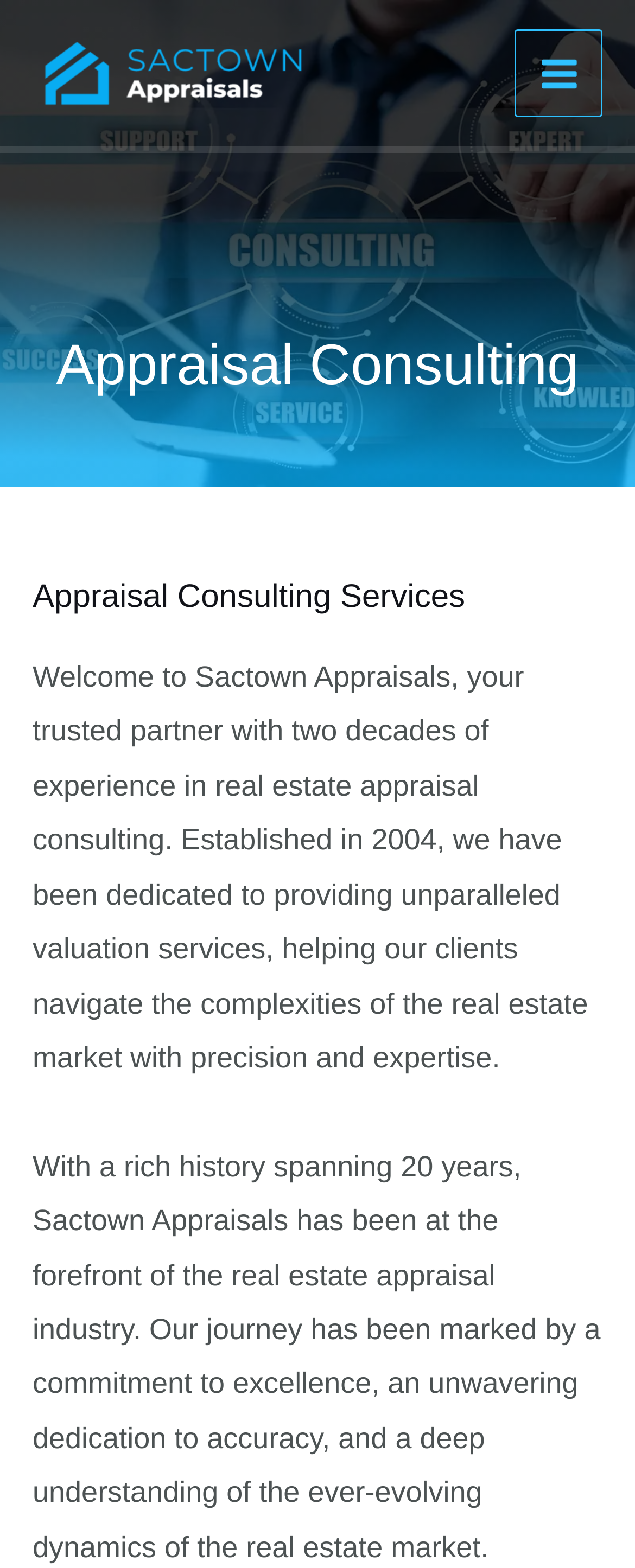What is the purpose of the company?
Use the information from the screenshot to give a comprehensive response to the question.

I found the answer by reading the StaticText 'Welcome to Sactown Appraisals, your trusted partner with two decades of experience in real estate appraisal consulting. Established in 2004, we have been dedicated to providing unparalleled valuation services...'. This suggests that the purpose of the company is to provide valuation services.